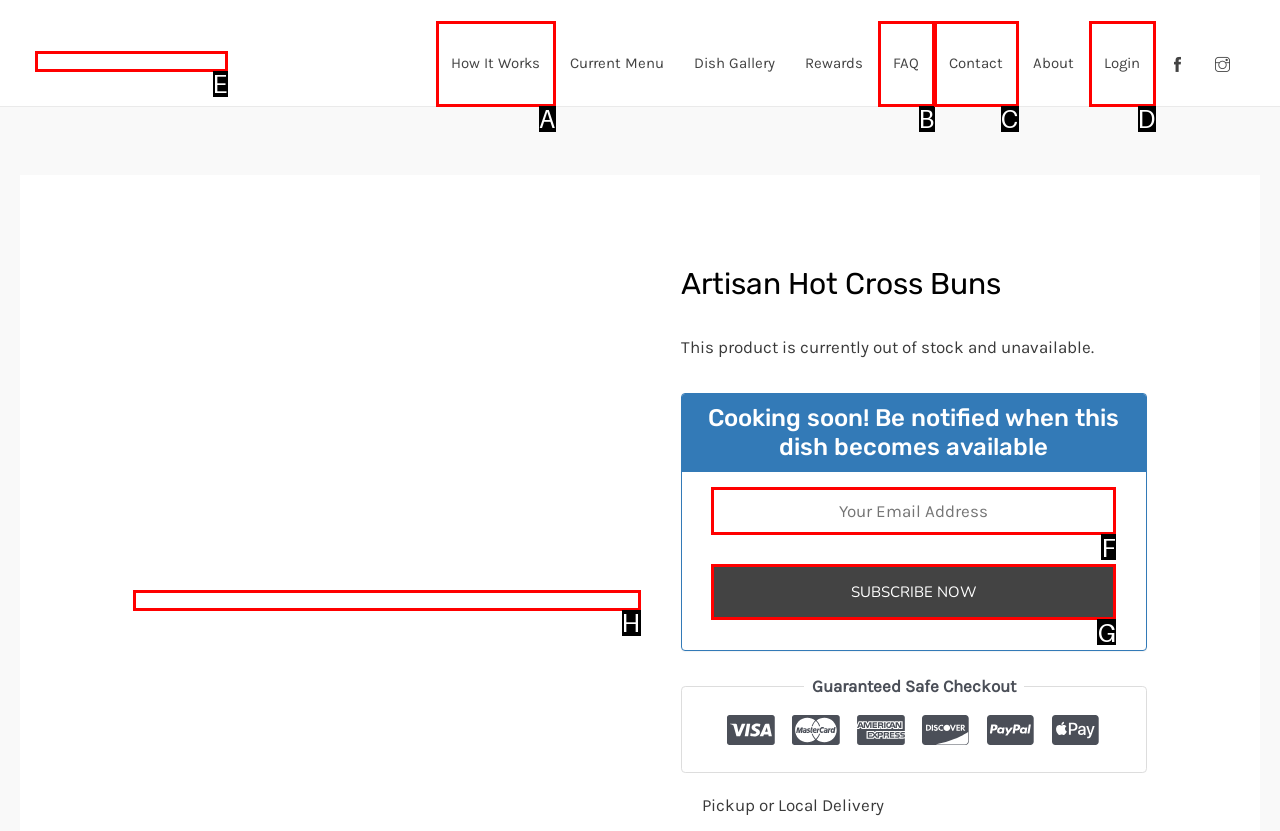Choose the UI element that best aligns with the description: alt="adelaide-vegan-food"
Respond with the letter of the chosen option directly.

E